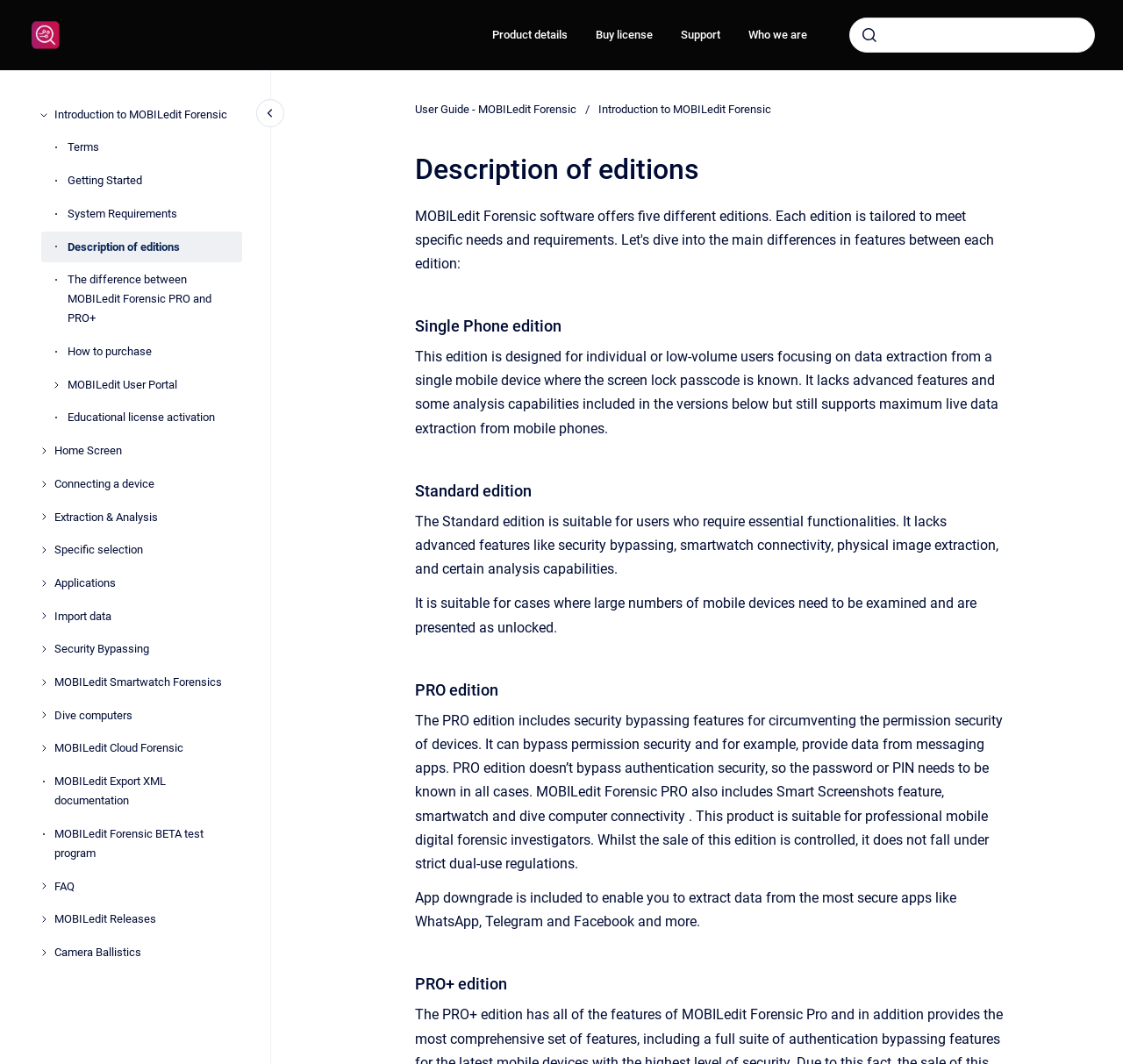Find the bounding box coordinates for the area that should be clicked to accomplish the instruction: "Select a language".

None